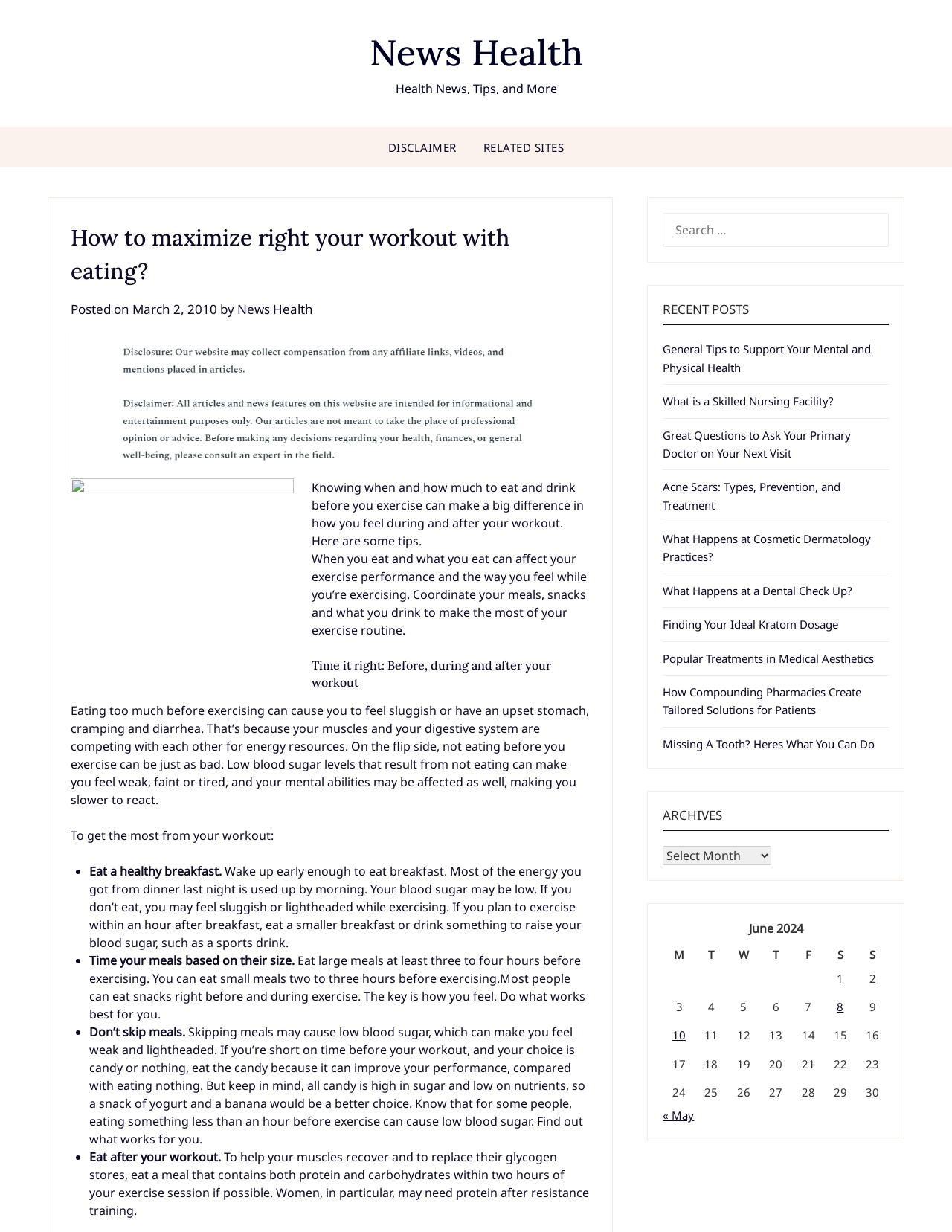What should you do if you don't have time to eat before exercising?
Using the details shown in the screenshot, provide a comprehensive answer to the question.

According to the webpage, if you don't have time to eat before exercising, it's better to eat something, even if it's just a snack, rather than eating nothing at all. This can help prevent low blood sugar levels and improve exercise performance.